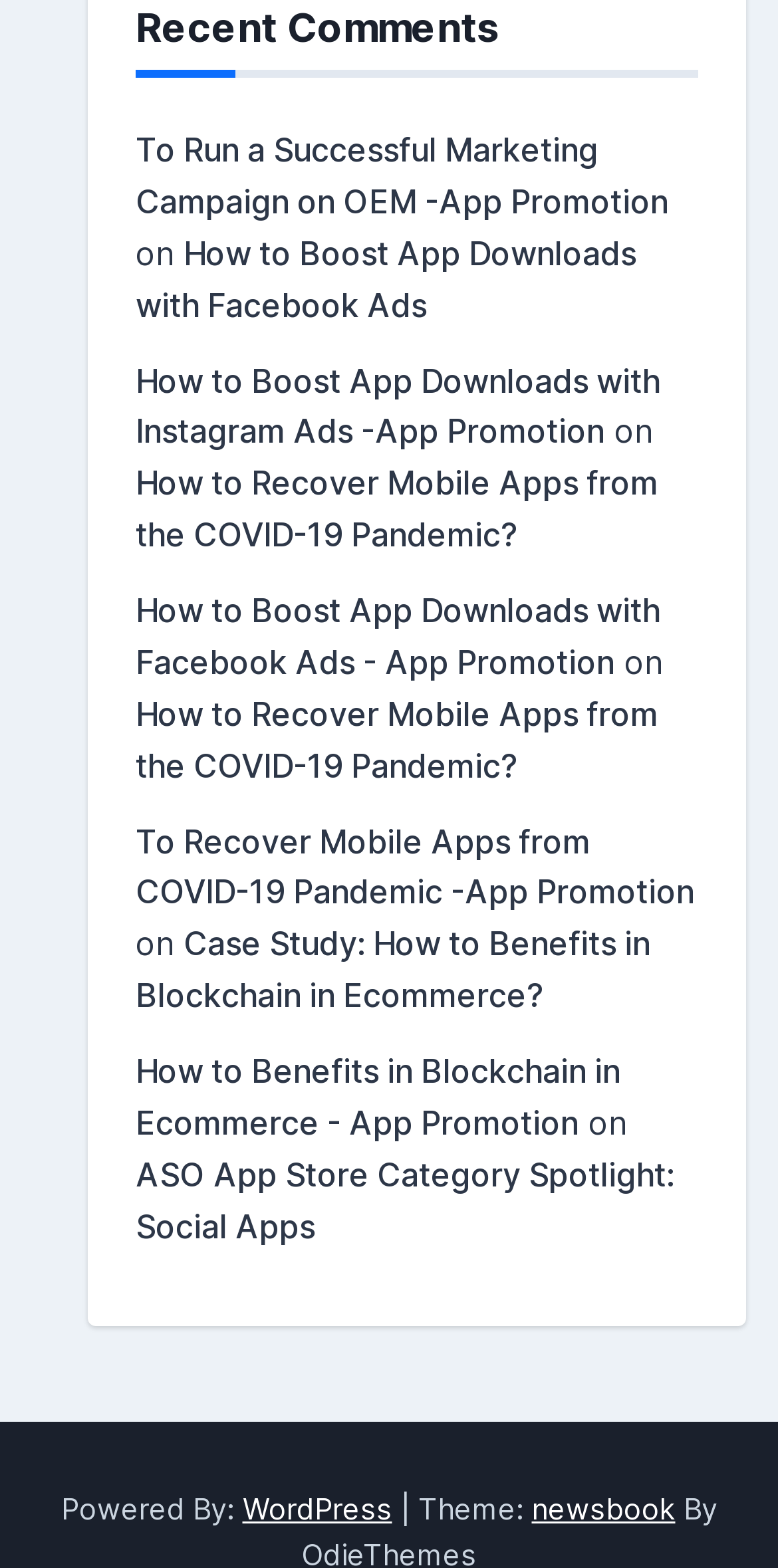Kindly respond to the following question with a single word or a brief phrase: 
What is the text next to the 'Powered By:' label?

WordPress